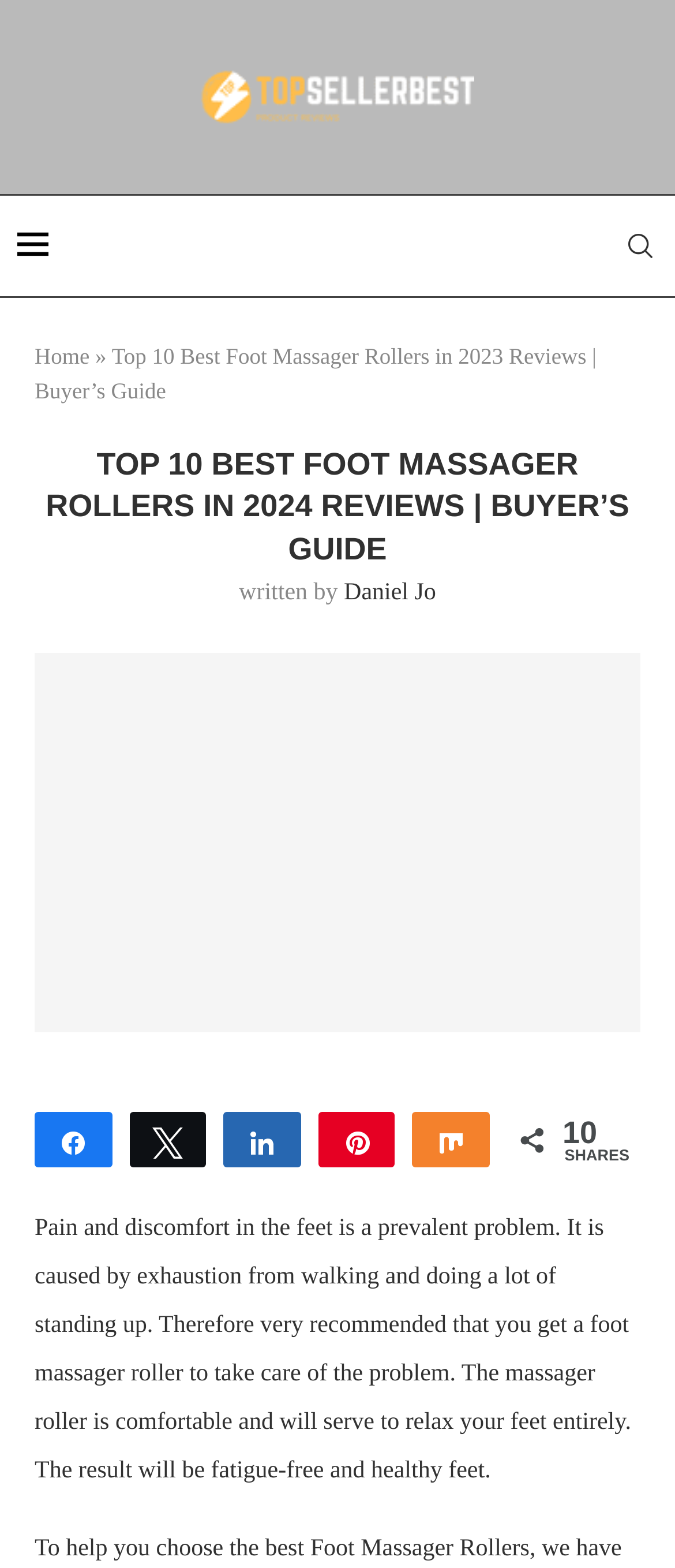Given the element description: "aria-label="Search"", predict the bounding box coordinates of this UI element. The coordinates must be four float numbers between 0 and 1, given as [left, top, right, bottom].

[0.923, 0.125, 0.974, 0.189]